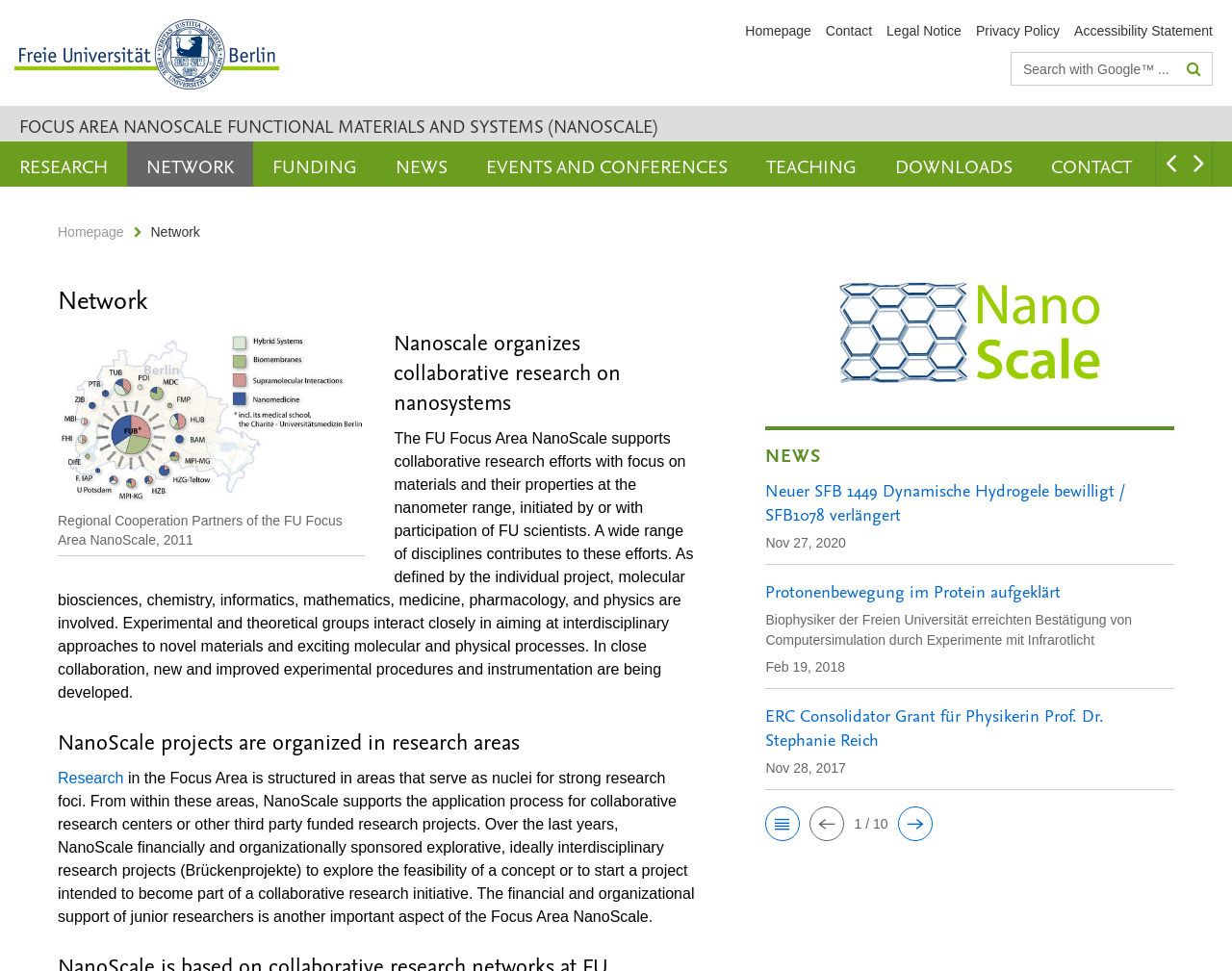Find the bounding box coordinates for the element that must be clicked to complete the instruction: "View news". The coordinates should be four float numbers between 0 and 1, indicated as [left, top, right, bottom].

[0.621, 0.455, 0.953, 0.483]